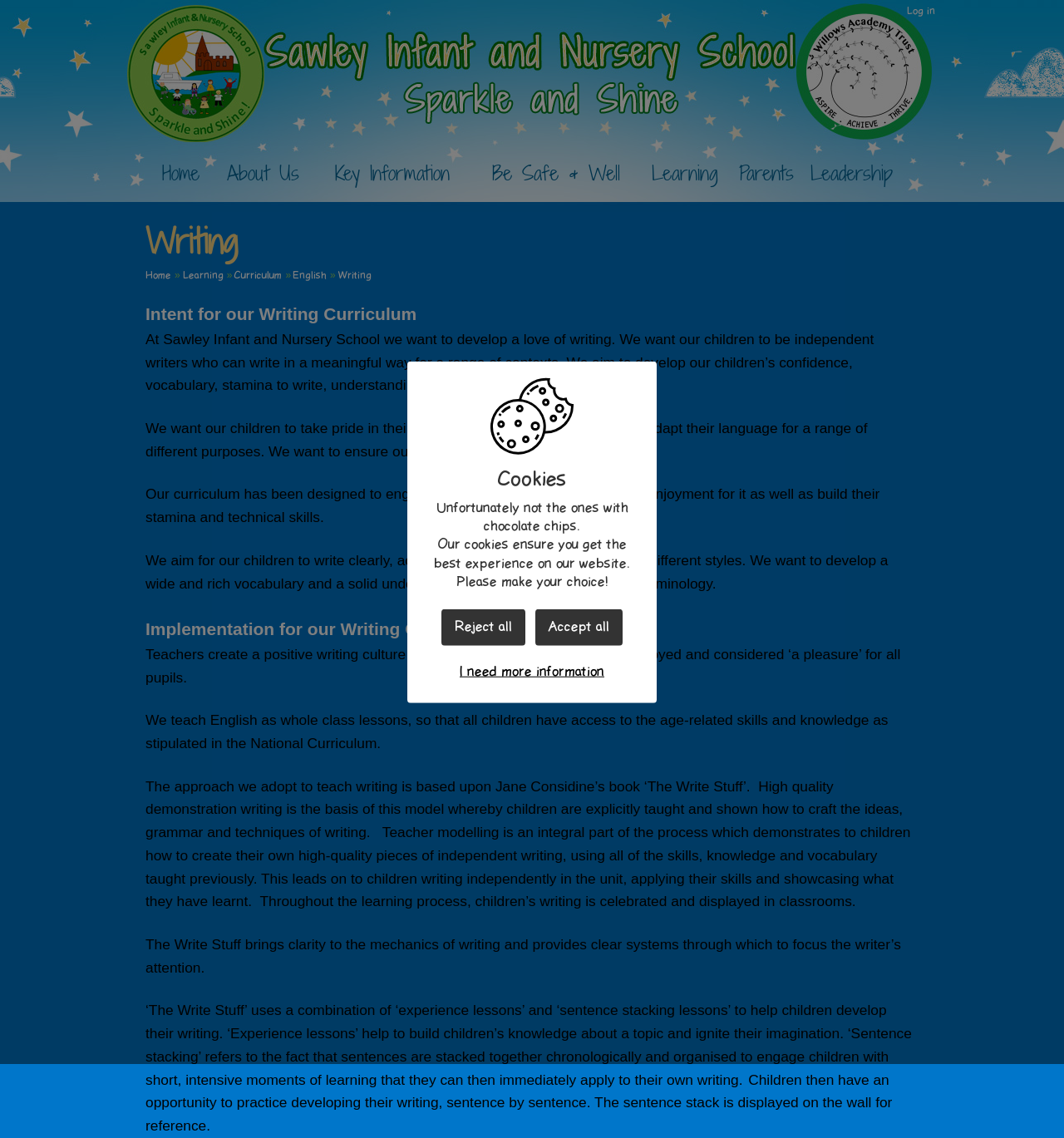Determine the bounding box coordinates for the element that should be clicked to follow this instruction: "Click on the 'Log in' link". The coordinates should be given as four float numbers between 0 and 1, in the format [left, top, right, bottom].

[0.848, 0.0, 0.883, 0.02]